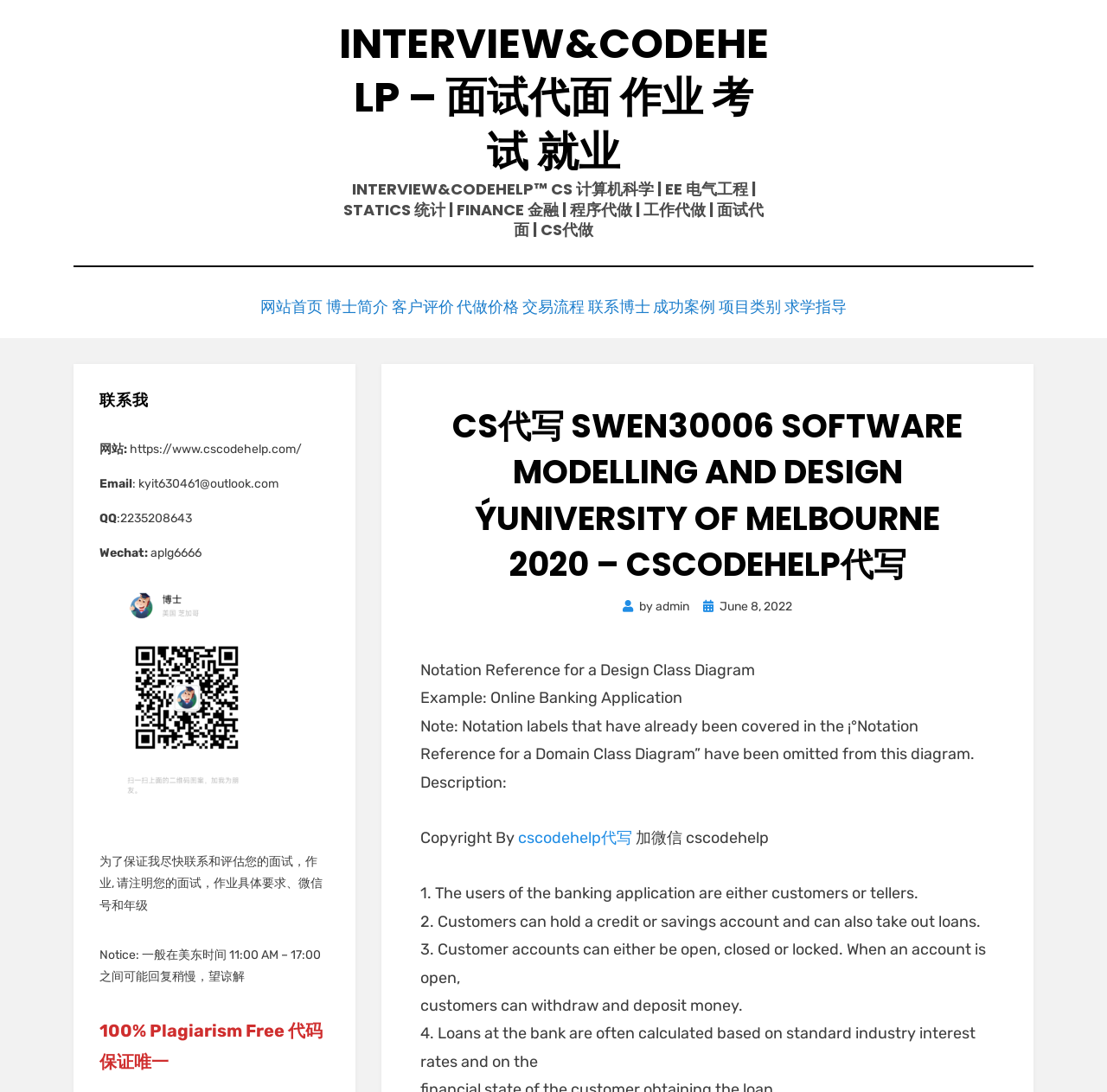Locate the coordinates of the bounding box for the clickable region that fulfills this instruction: "Check the '成功案例' page".

[0.61, 0.269, 0.684, 0.29]